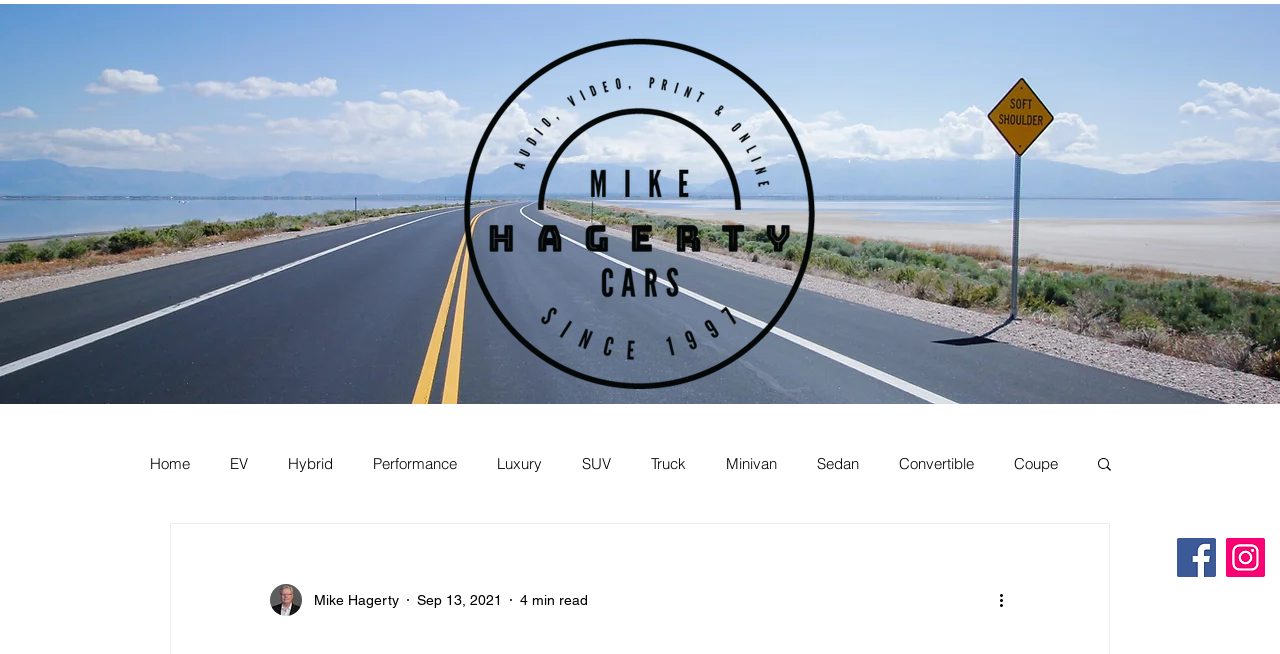Determine the bounding box coordinates for the area you should click to complete the following instruction: "View Mike Hagerty's profile".

[0.236, 0.901, 0.312, 0.933]